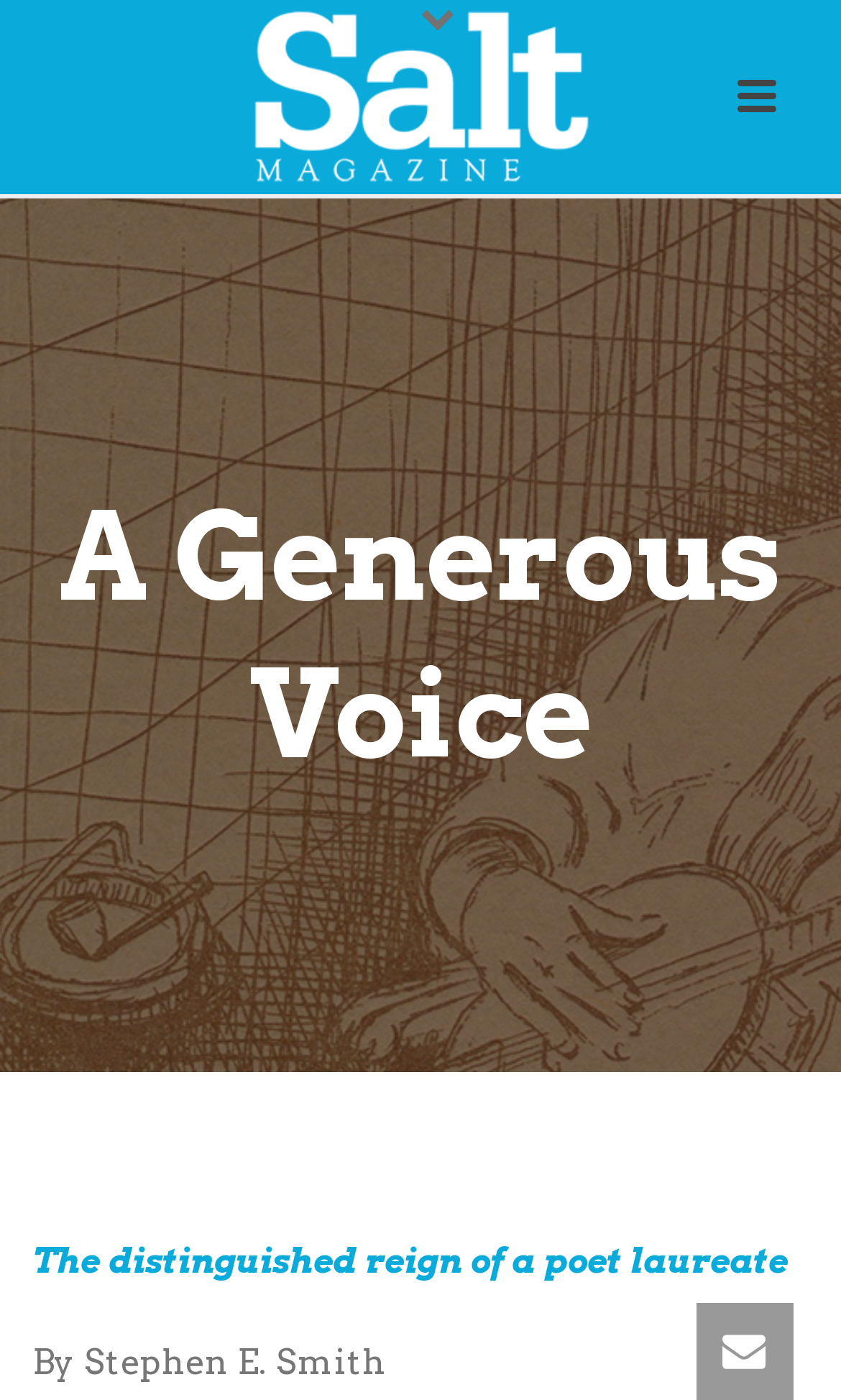Give a succinct answer to this question in a single word or phrase: 
Who is the author of the article?

Stephen E. Smith